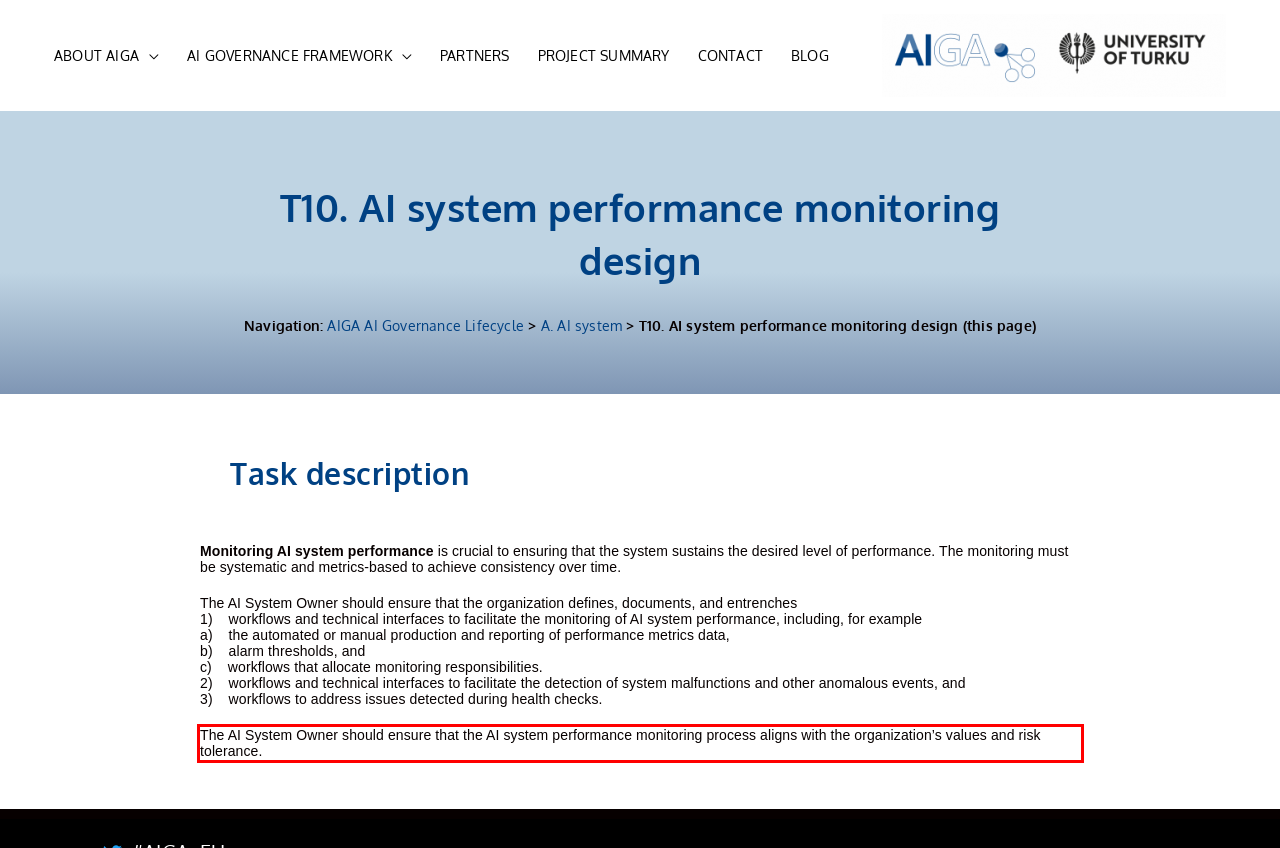Please identify and extract the text from the UI element that is surrounded by a red bounding box in the provided webpage screenshot.

The AI System Owner should ensure that the AI system performance monitoring process aligns with the organization’s values and risk tolerance.